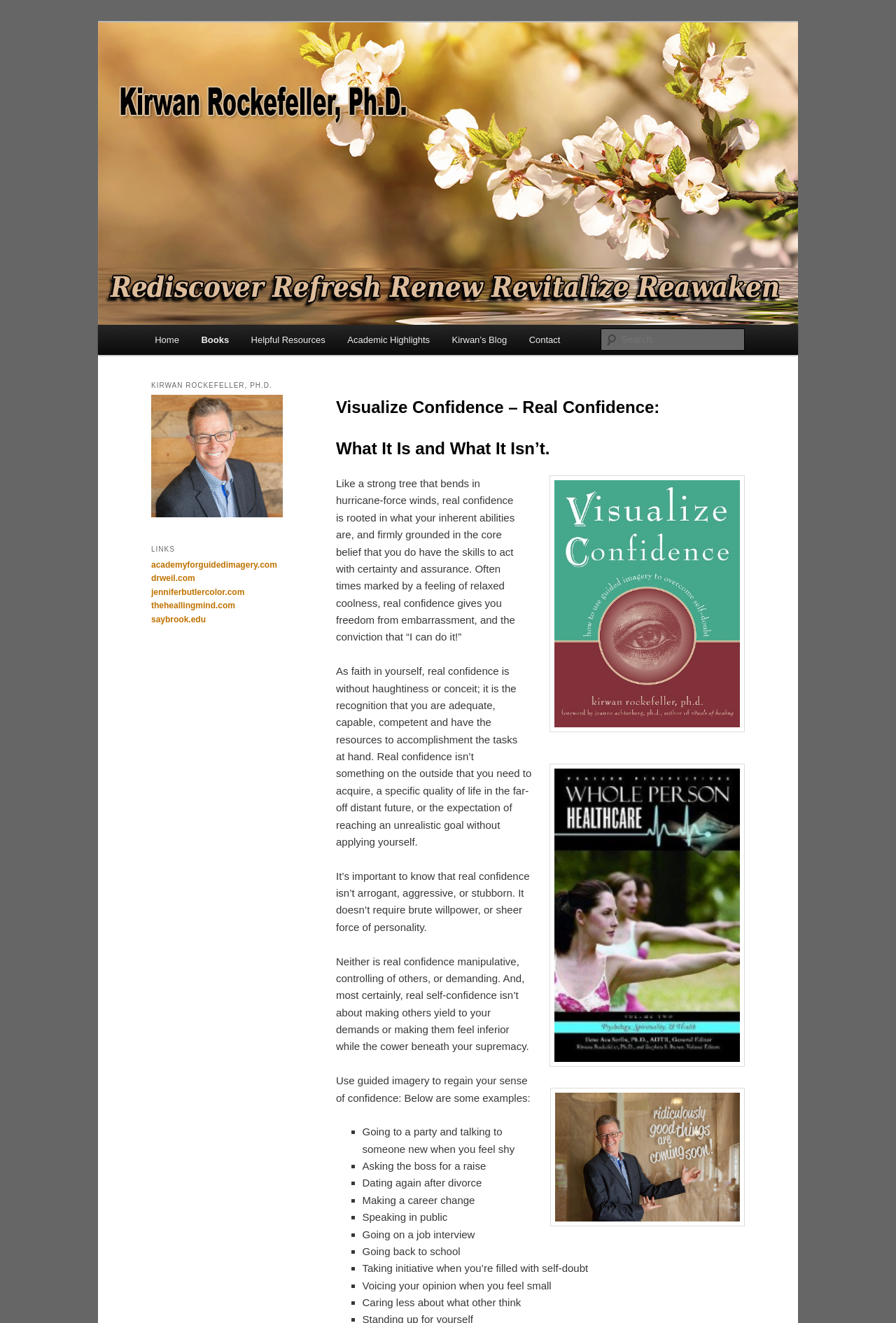Please pinpoint the bounding box coordinates for the region I should click to adhere to this instruction: "Read about Visualize Confidence".

[0.169, 0.017, 0.412, 0.029]